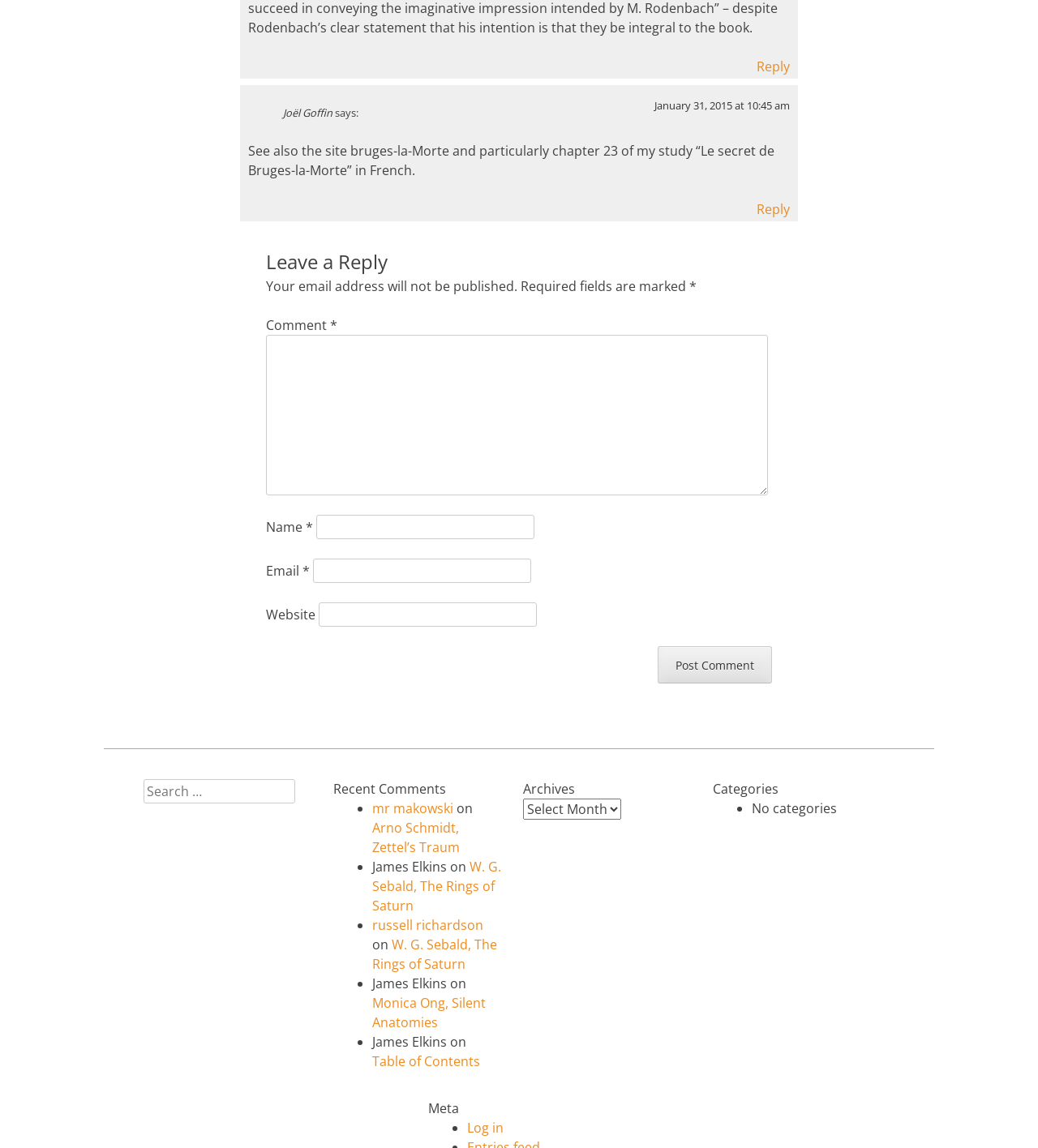Could you indicate the bounding box coordinates of the region to click in order to complete this instruction: "Post a comment".

[0.634, 0.563, 0.744, 0.595]